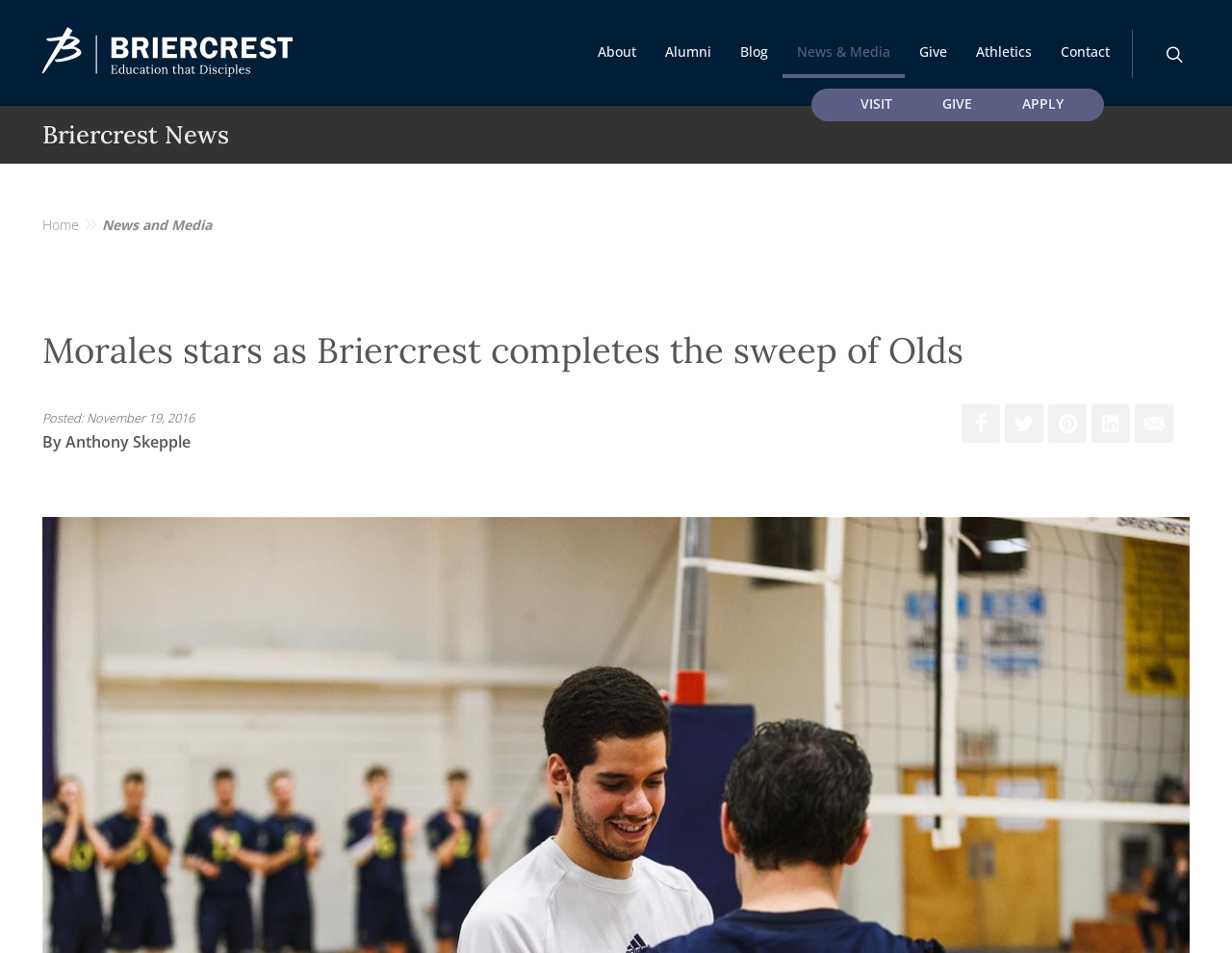Provide a brief response using a word or short phrase to this question:
What is the author of the news article?

Anthony Skepple